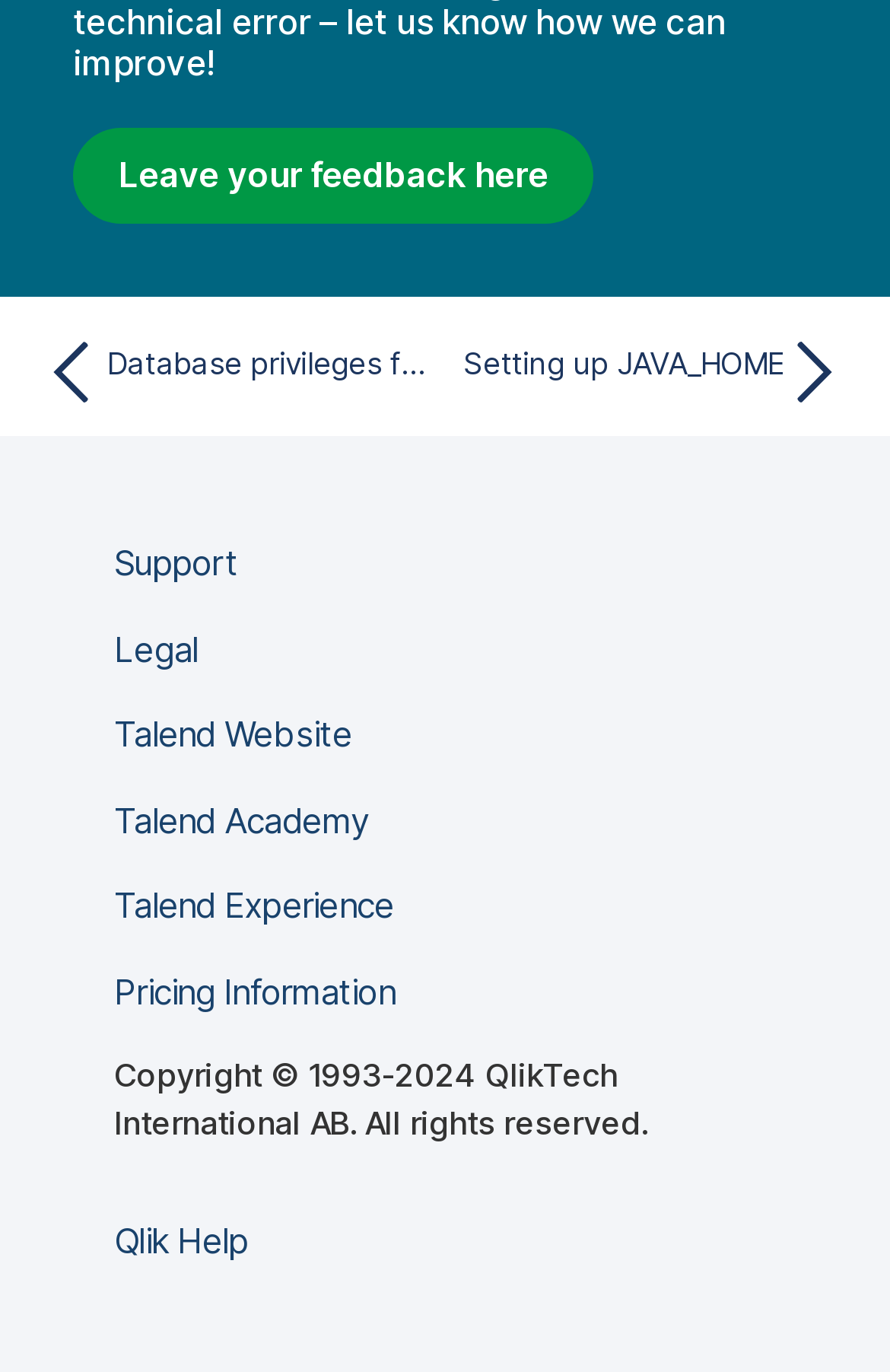Locate the bounding box coordinates for the element described below: "Leave your feedback here". The coordinates must be four float values between 0 and 1, formatted as [left, top, right, bottom].

[0.082, 0.093, 0.667, 0.164]